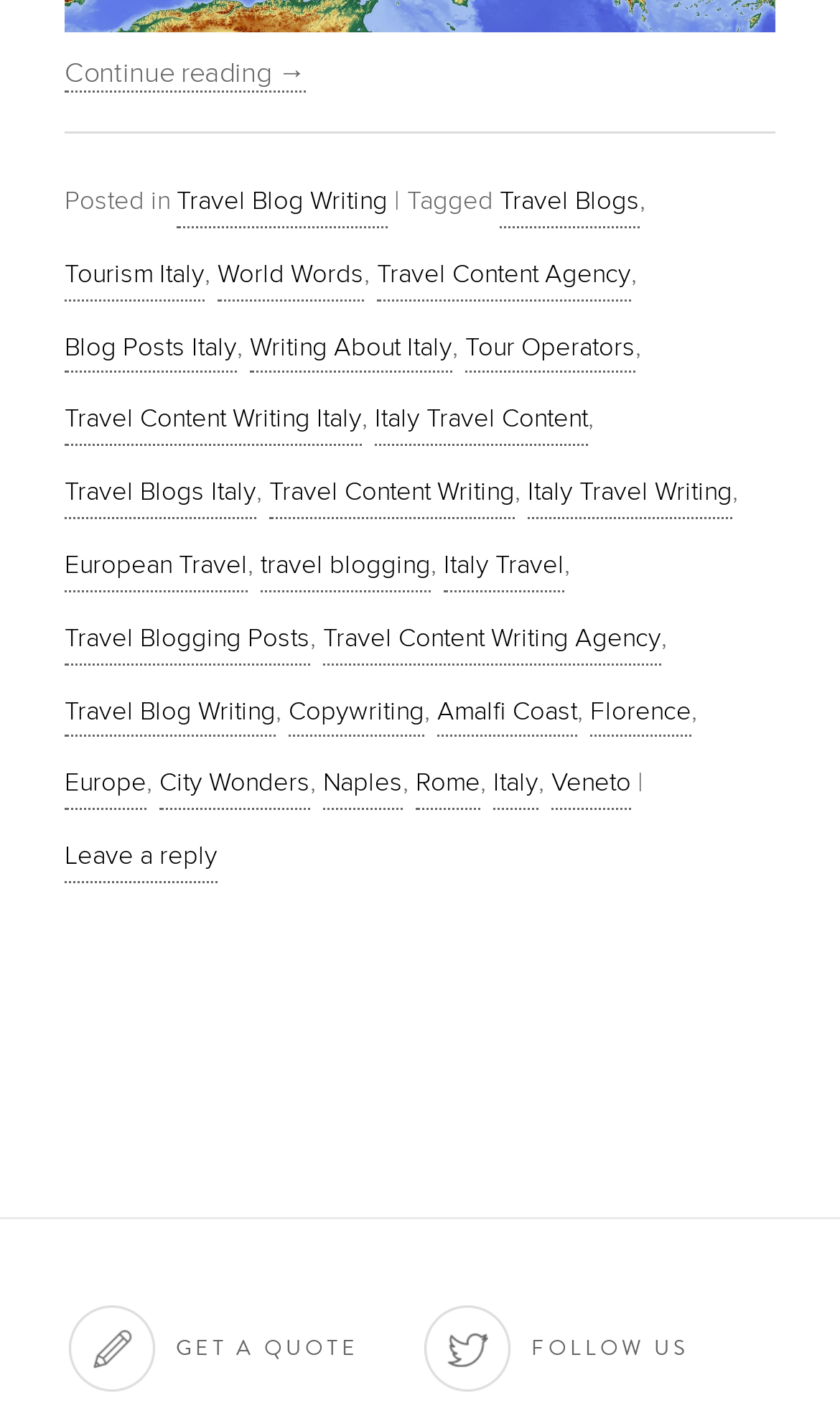Answer briefly with one word or phrase:
Are there any social media links on the webpage?

Yes